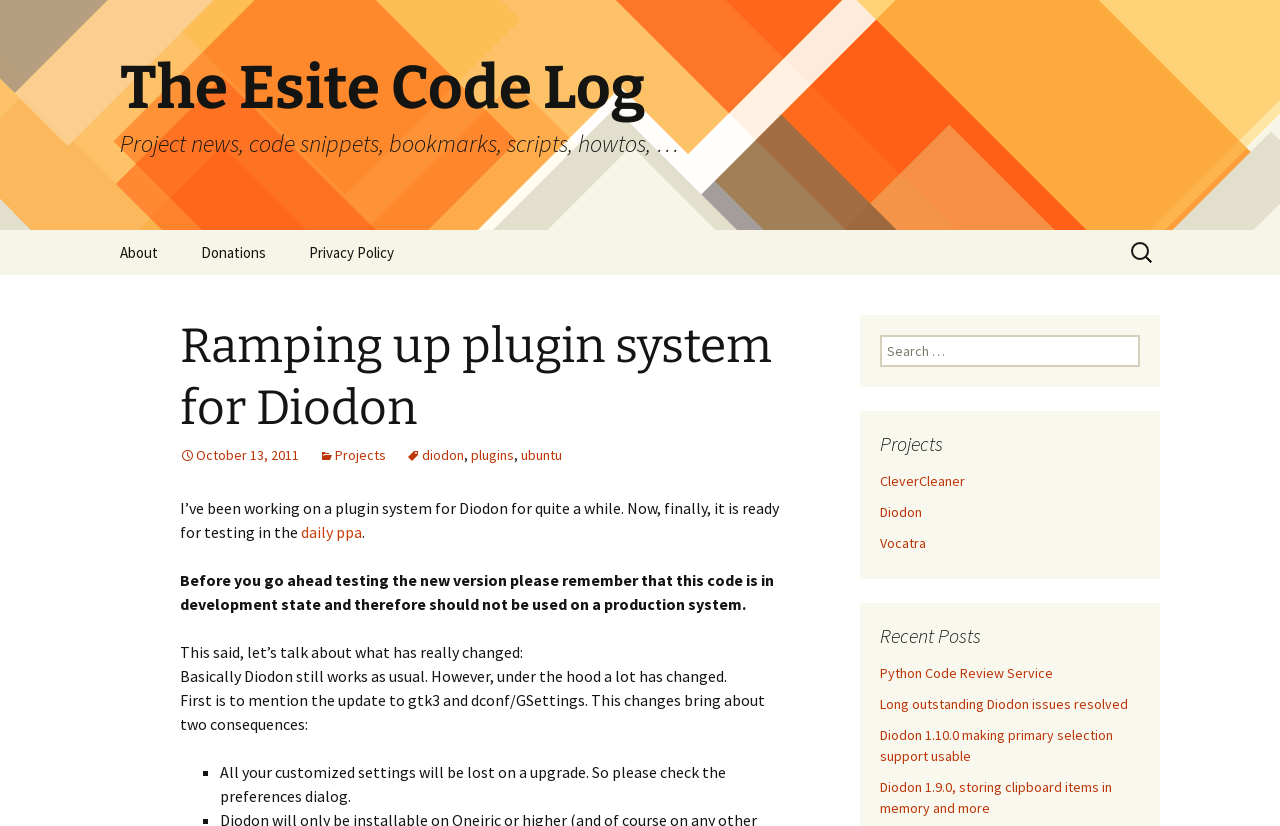What is the category of the post 'Python Code Review Service'?
Please use the image to deliver a detailed and complete answer.

I found the answer by looking at the heading 'Recent Posts' and the link 'Python Code Review Service' under it, which suggests that the post belongs to the 'Recent Posts' category.